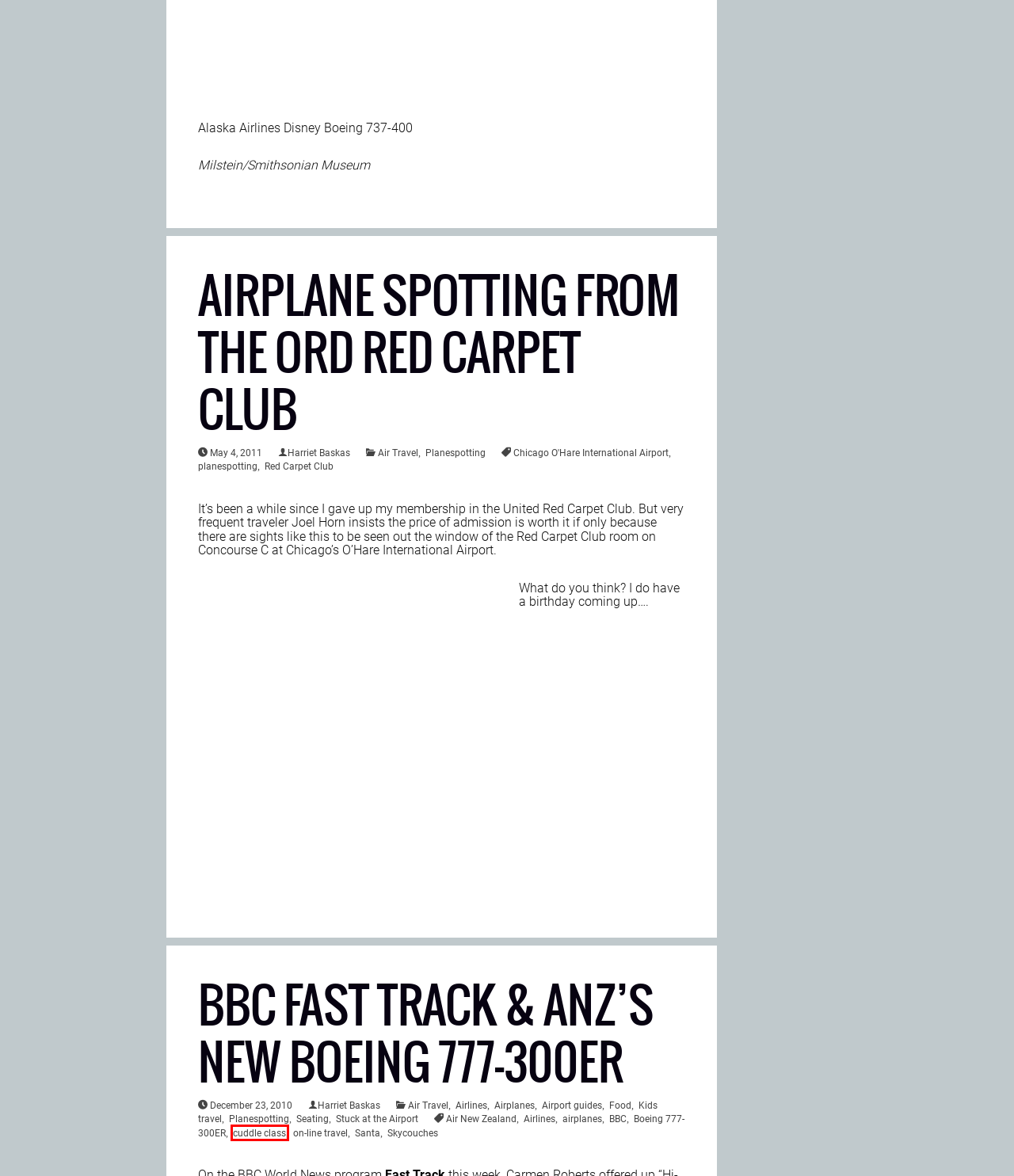You are presented with a screenshot of a webpage containing a red bounding box around an element. Determine which webpage description best describes the new webpage after clicking on the highlighted element. Here are the candidates:
A. planespotting Archives - Stuck at the Airport
B. Airplanes Archives - Stuck at the Airport
C. Airport guides Archives - Stuck at the Airport
D. cuddle class Archives - Stuck at the Airport
E. airport securit Archives - Stuck at the Airport
F. Air Travel Archives - Stuck at the Airport
G. Red Carpet Club Archives - Stuck at the Airport
H. BBC Fast Track & ANZ's new Boeing 777-300ER - Stuck at the Airport

D